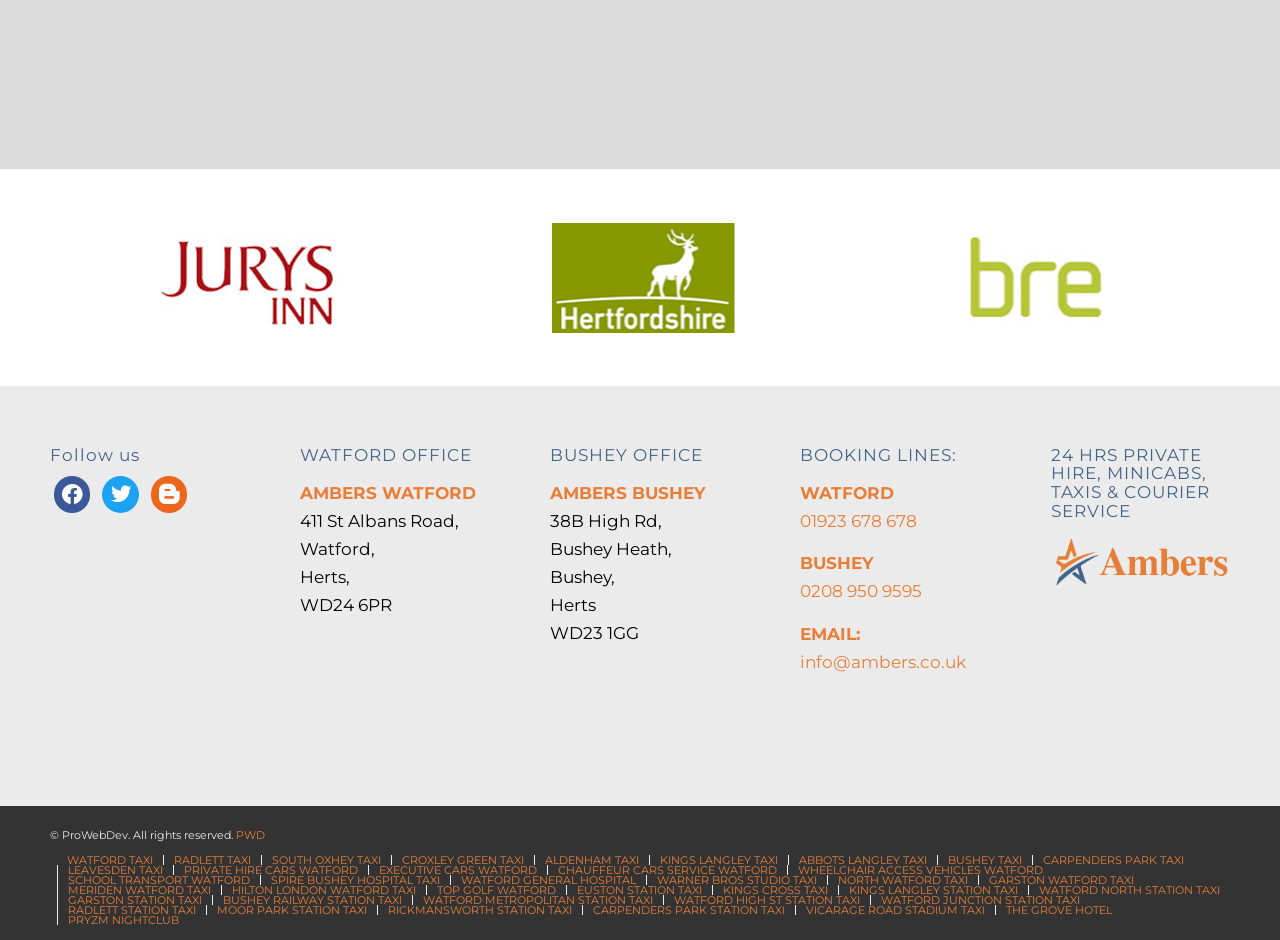Please locate the UI element described by "RADLETT TAXI" and provide its bounding box coordinates.

[0.136, 0.908, 0.196, 0.923]